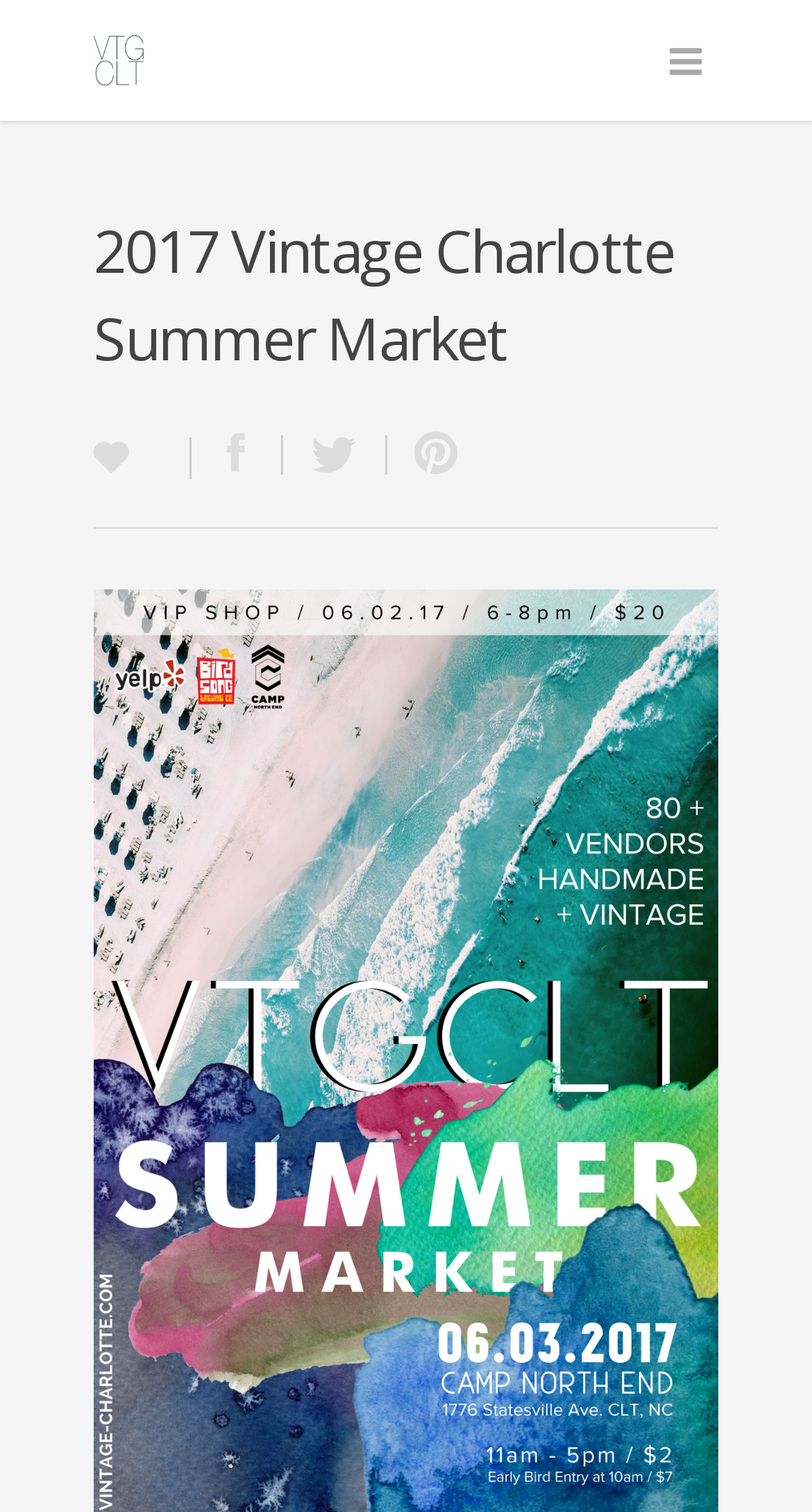Create a detailed summary of the webpage's content and design.

The webpage appears to be promoting an event, the 2017 Vintage Charlotte Summer Market, organized by VTGCLT. At the top-left corner, there is a link with the text "VTGCLT" accompanied by a small image with the same name. 

Below the VTGCLT link, there is a heading that reads "2017 Vintage Charlotte Summer Market". 

To the right of the VTGCLT link, there is a social media icon represented by a Unicode character '\uf0c9'. 

Under the heading, there are four links with icons, arranged horizontally from left to right. The icons are represented by Unicode characters '\ue00e 0', '\uf09a', '\uf099', and '\uf0d2', respectively. These links are likely related to social media or event details.